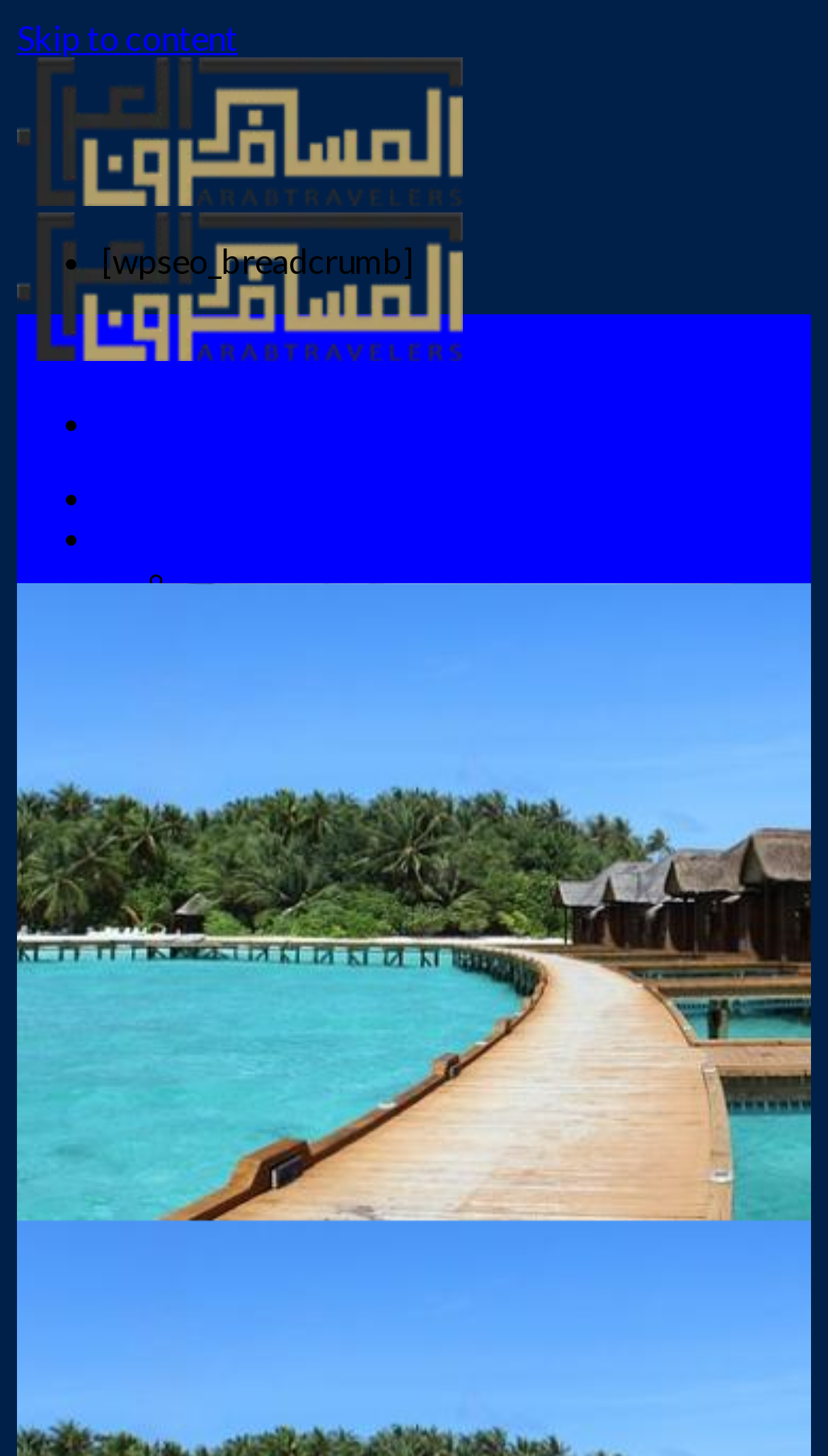With reference to the screenshot, provide a detailed response to the question below:
What type of information is listed below the 'arab travelers' logo?

The list below the 'arab travelers' logo appears to be a list of country names, including Austria, Egypt, China, and others, which may be related to travel information or destinations.